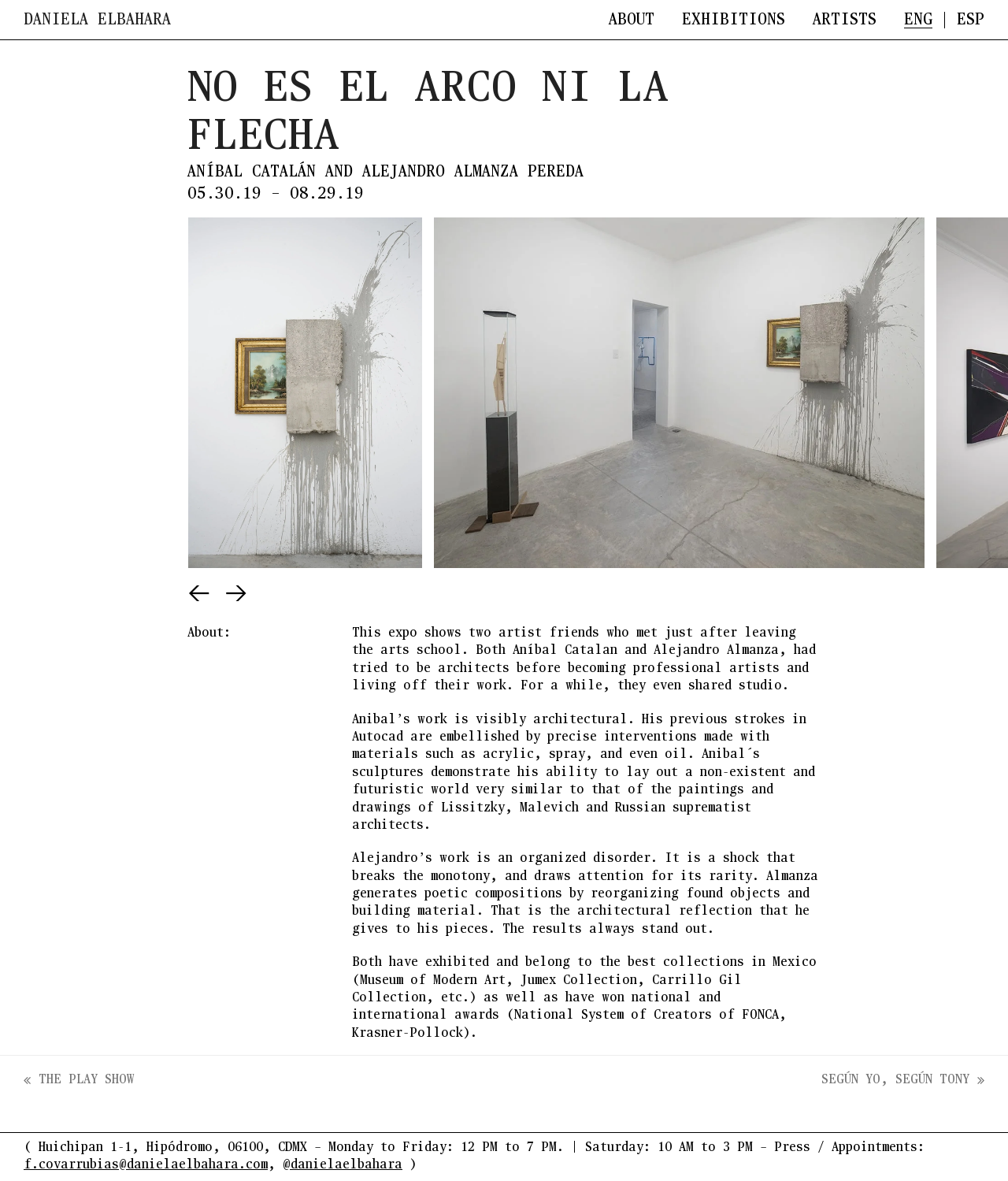What is the duration of the exhibition?
Answer with a single word or phrase, using the screenshot for reference.

05.30.19 – 08.29.19